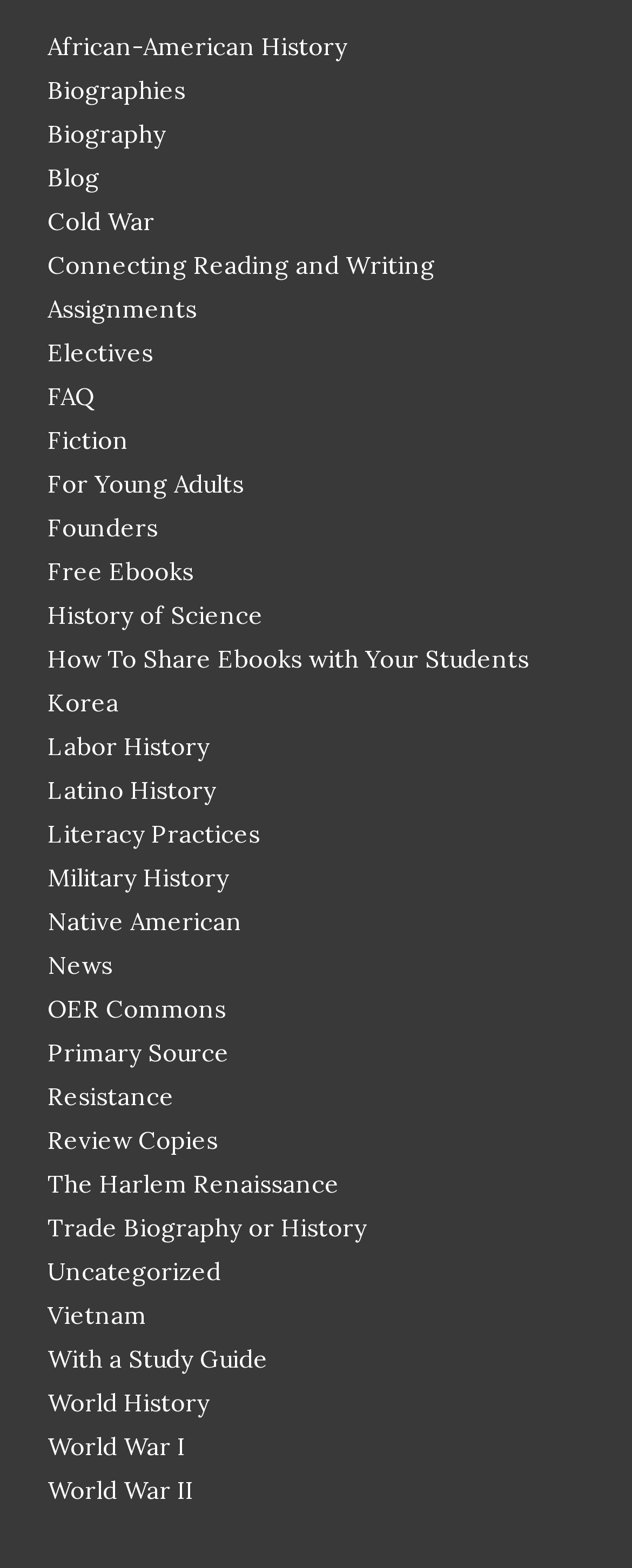Determine the bounding box coordinates (top-left x, top-left y, bottom-right x, bottom-right y) of the UI element described in the following text: Blog

[0.075, 0.103, 0.157, 0.123]